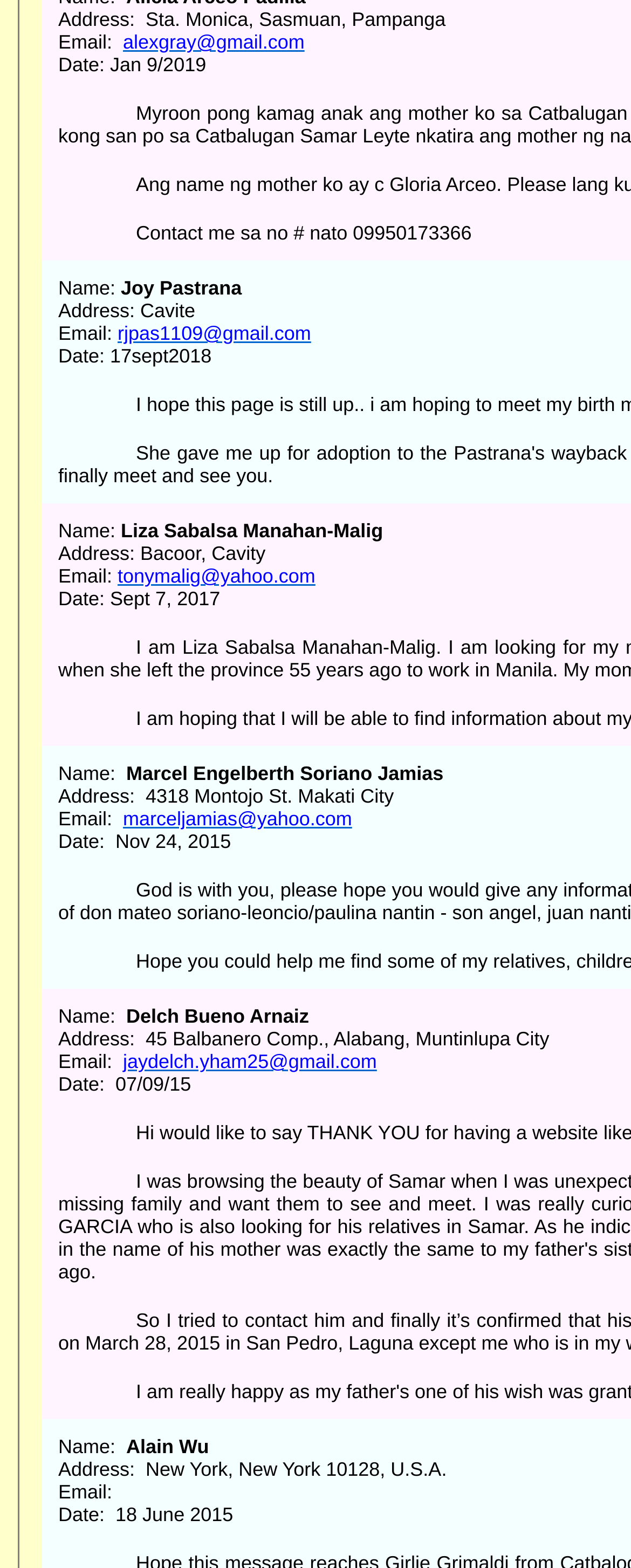How many dates are mentioned?
Look at the screenshot and respond with a single word or phrase.

6